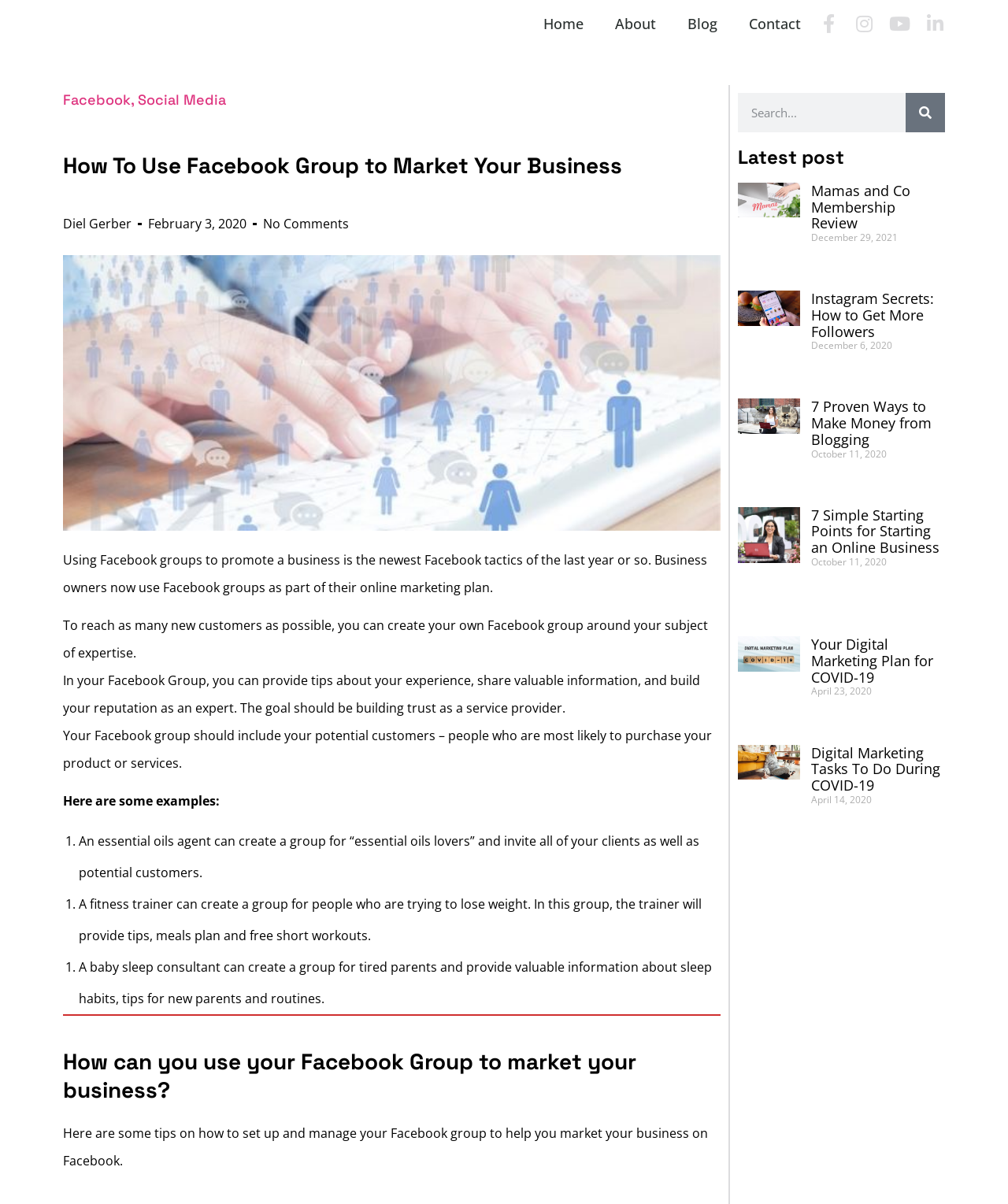Please identify the bounding box coordinates of where to click in order to follow the instruction: "Search for something".

[0.732, 0.077, 0.938, 0.11]